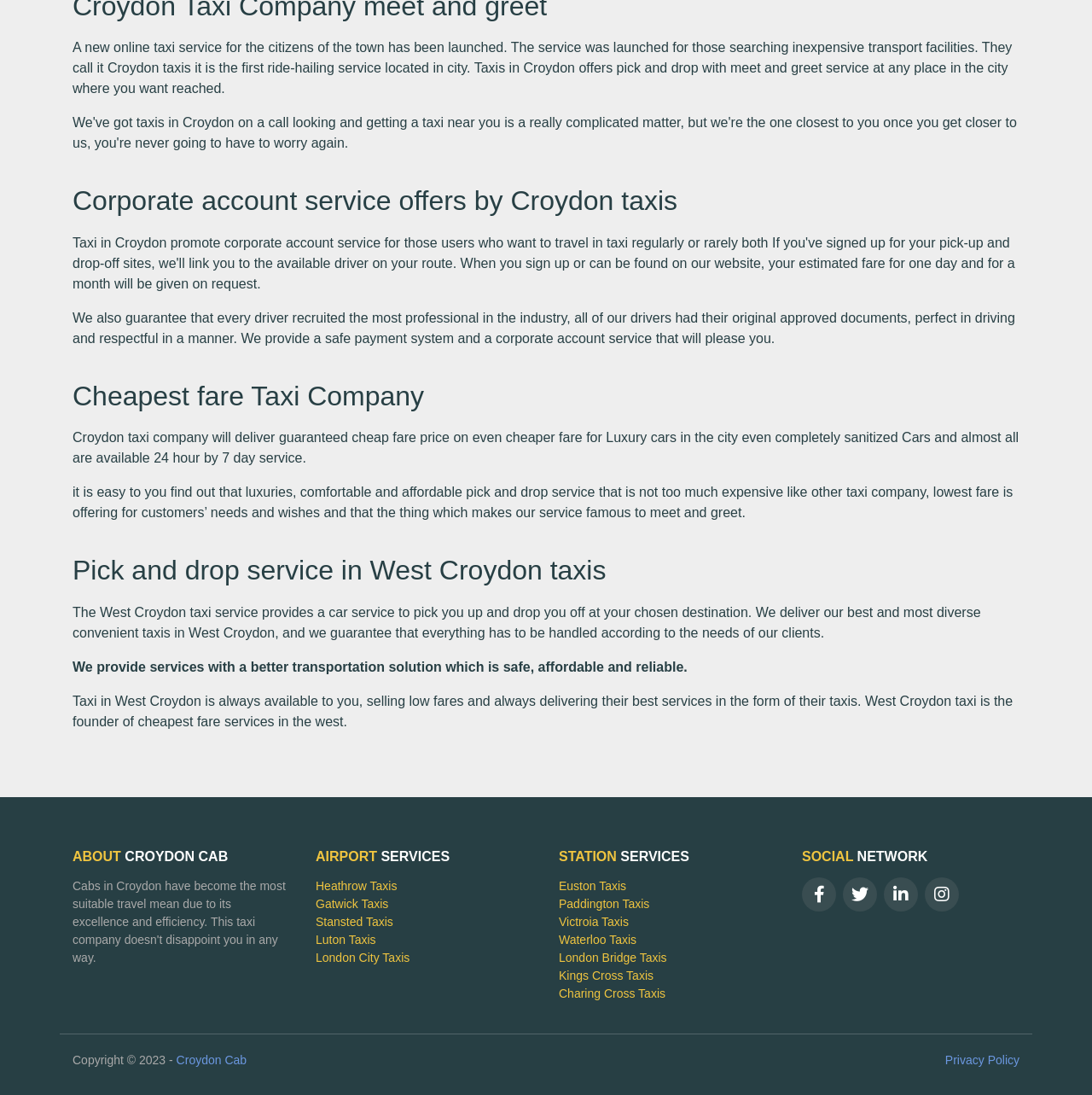Given the description of the UI element: "London City Taxis", predict the bounding box coordinates in the form of [left, top, right, bottom], with each value being a float between 0 and 1.

[0.289, 0.868, 0.375, 0.881]